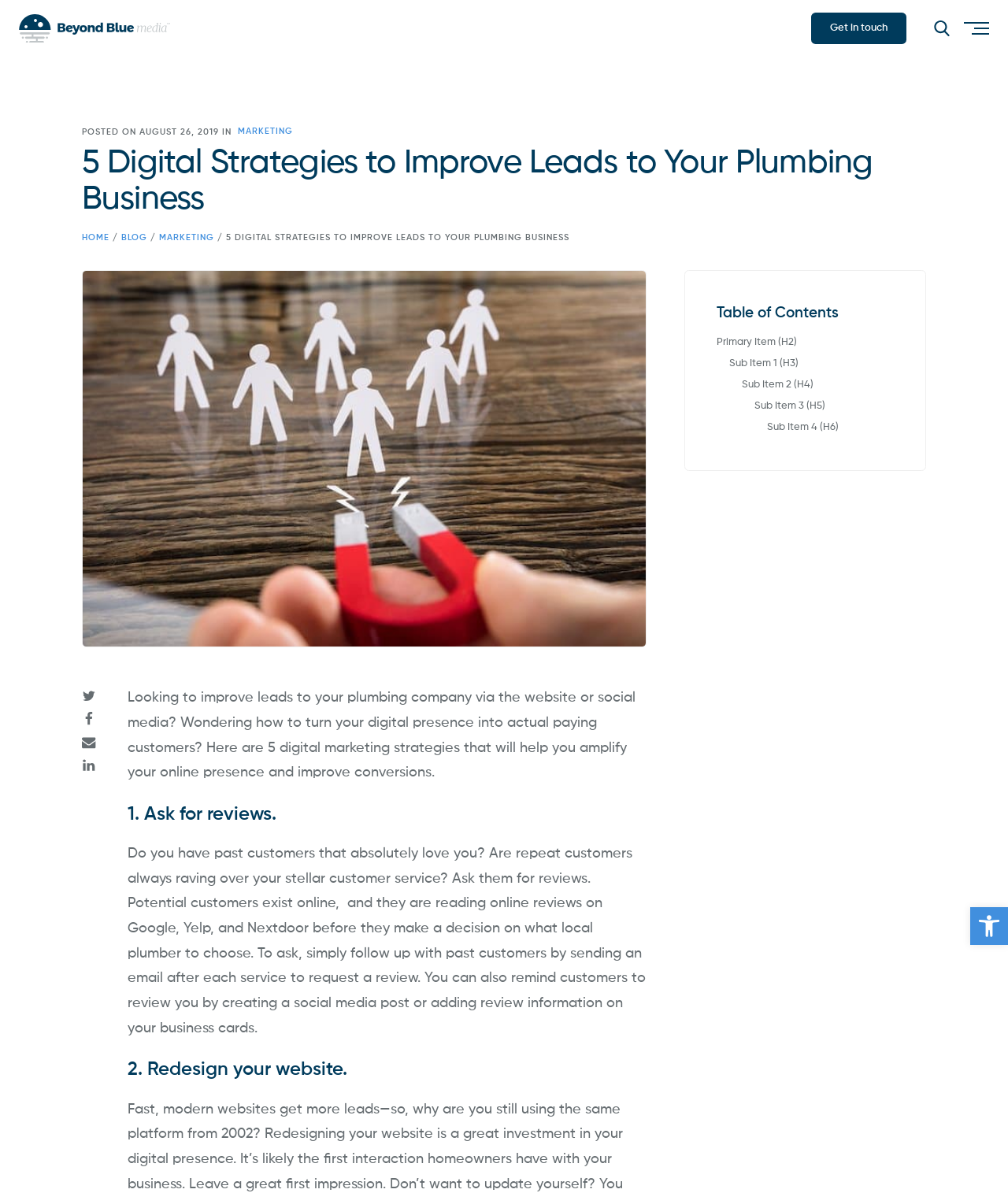Find and generate the main title of the webpage.

5 Digital Strategies to Improve Leads to Your Plumbing Business